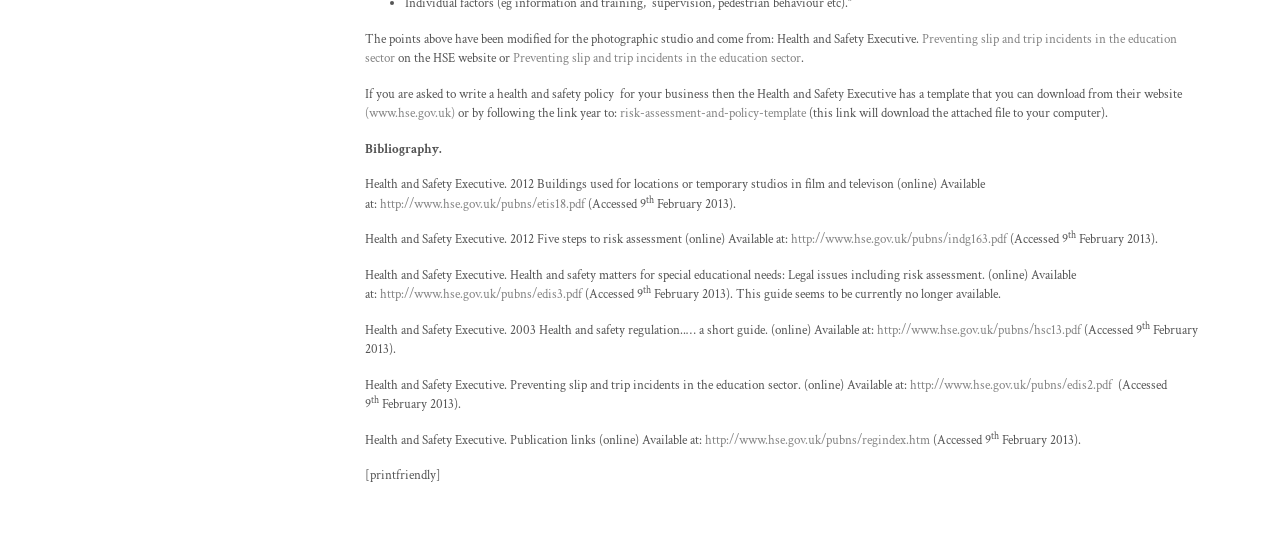Can you specify the bounding box coordinates of the area that needs to be clicked to fulfill the following instruction: "Access the Health and Safety Executive publication links"?

[0.551, 0.809, 0.727, 0.84]